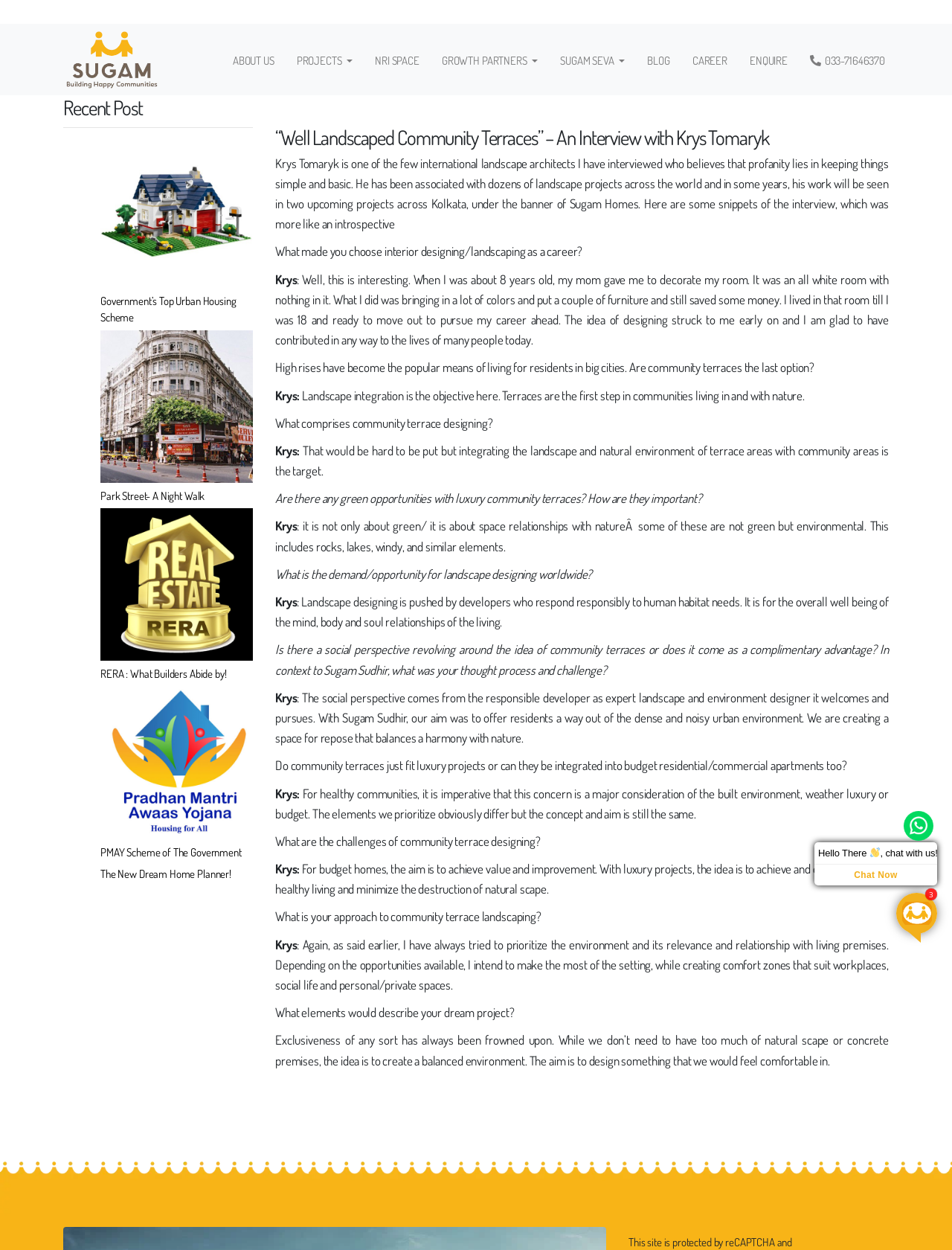Based on the element description Sugam Seva, identify the bounding box coordinates for the UI element. The coordinates should be in the format (top-left x, top-left y, bottom-right x, bottom-right y) and within the 0 to 1 range.

[0.585, 0.04, 0.661, 0.059]